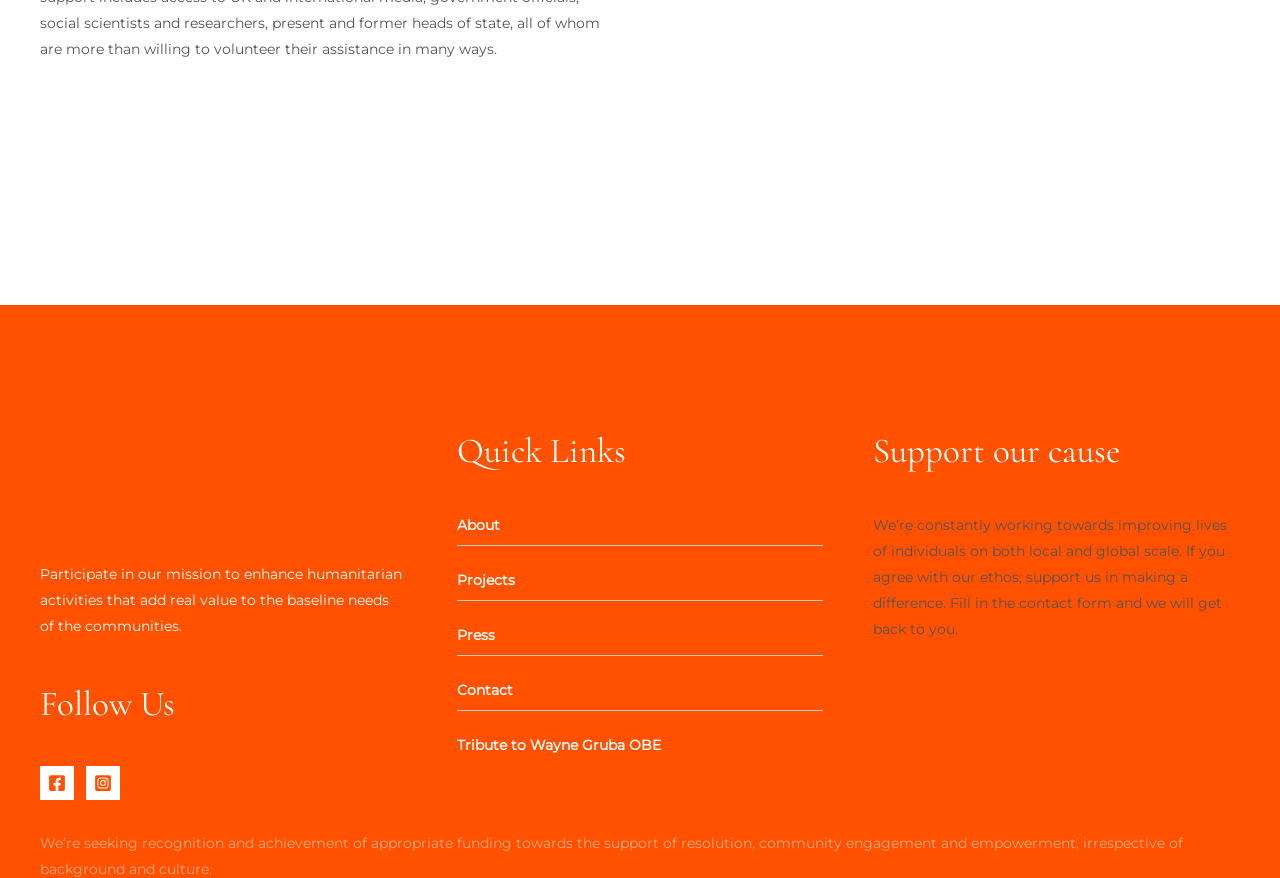Respond with a single word or phrase to the following question: What is the purpose of the 'Support our cause' section?

To seek funding and support